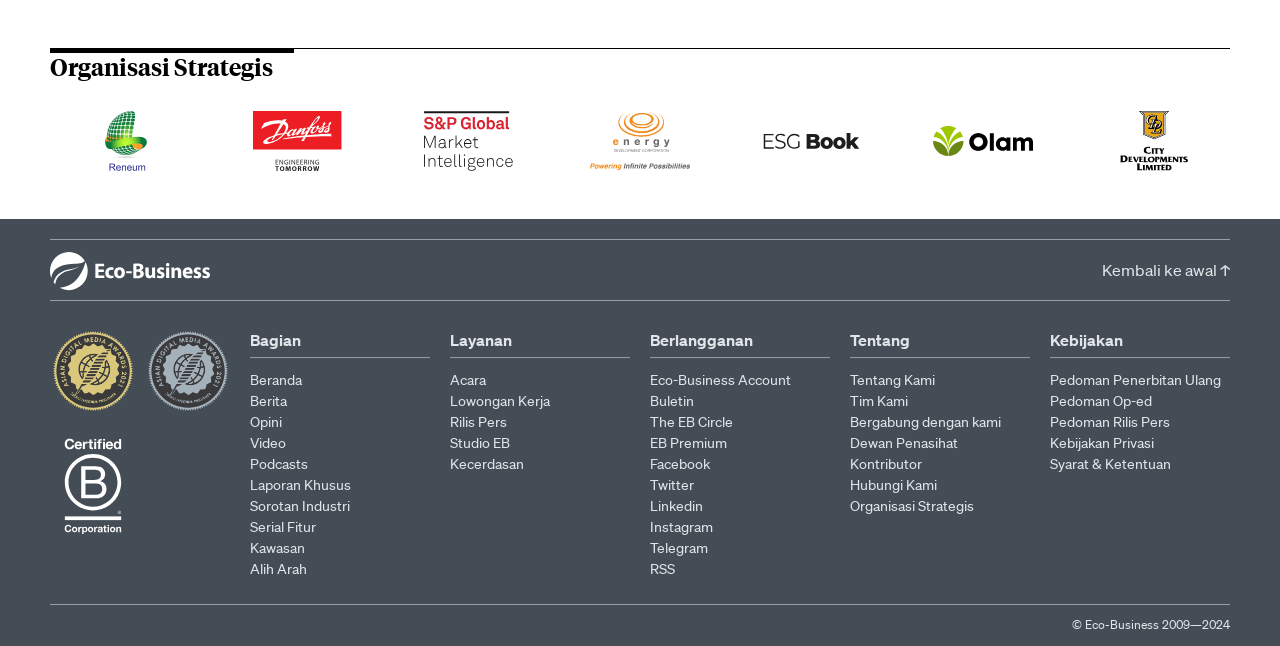Given the description "Available paintings", provide the bounding box coordinates of the corresponding UI element.

None